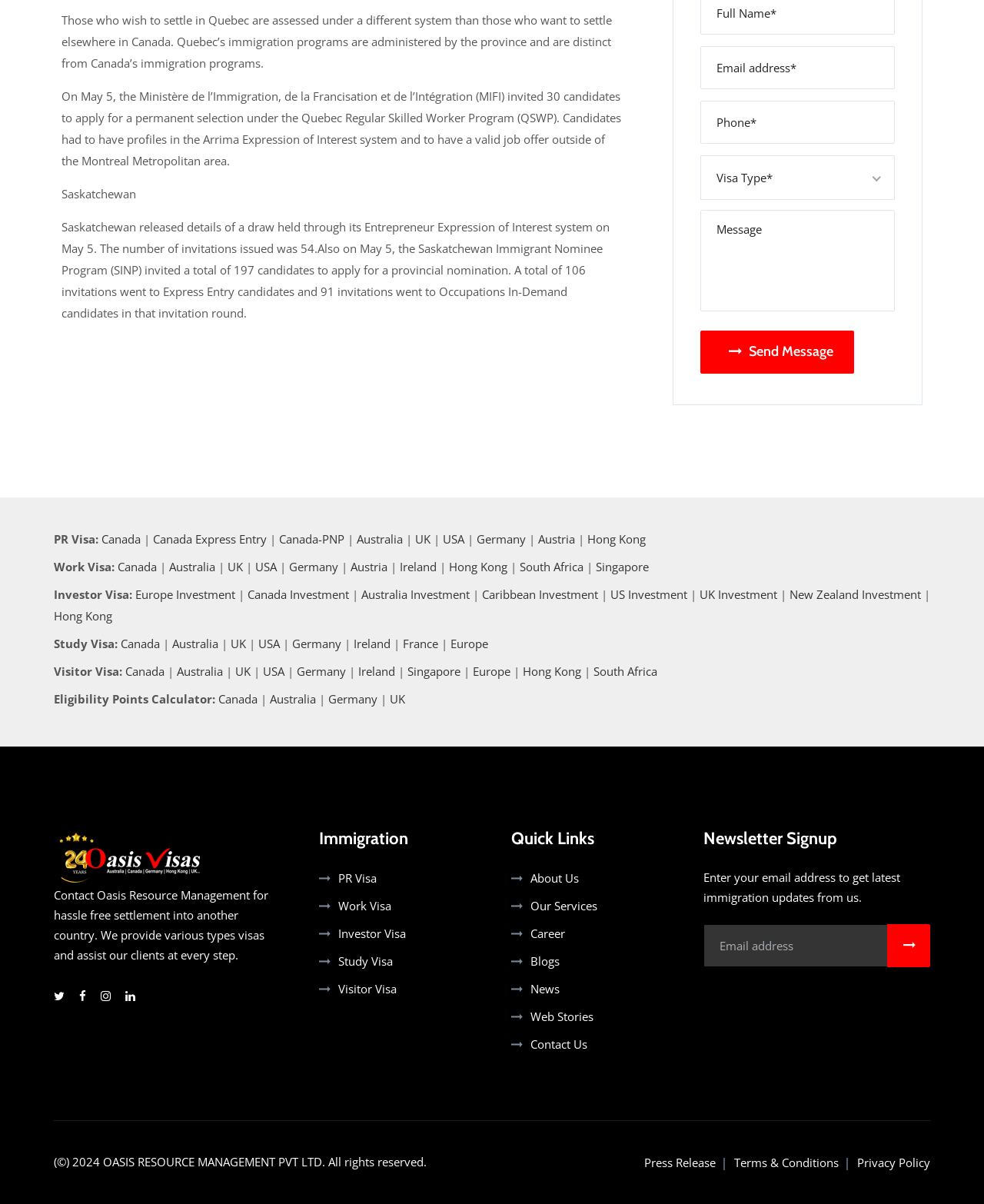Point out the bounding box coordinates of the section to click in order to follow this instruction: "Explore work visa options in Australia".

[0.172, 0.464, 0.219, 0.477]